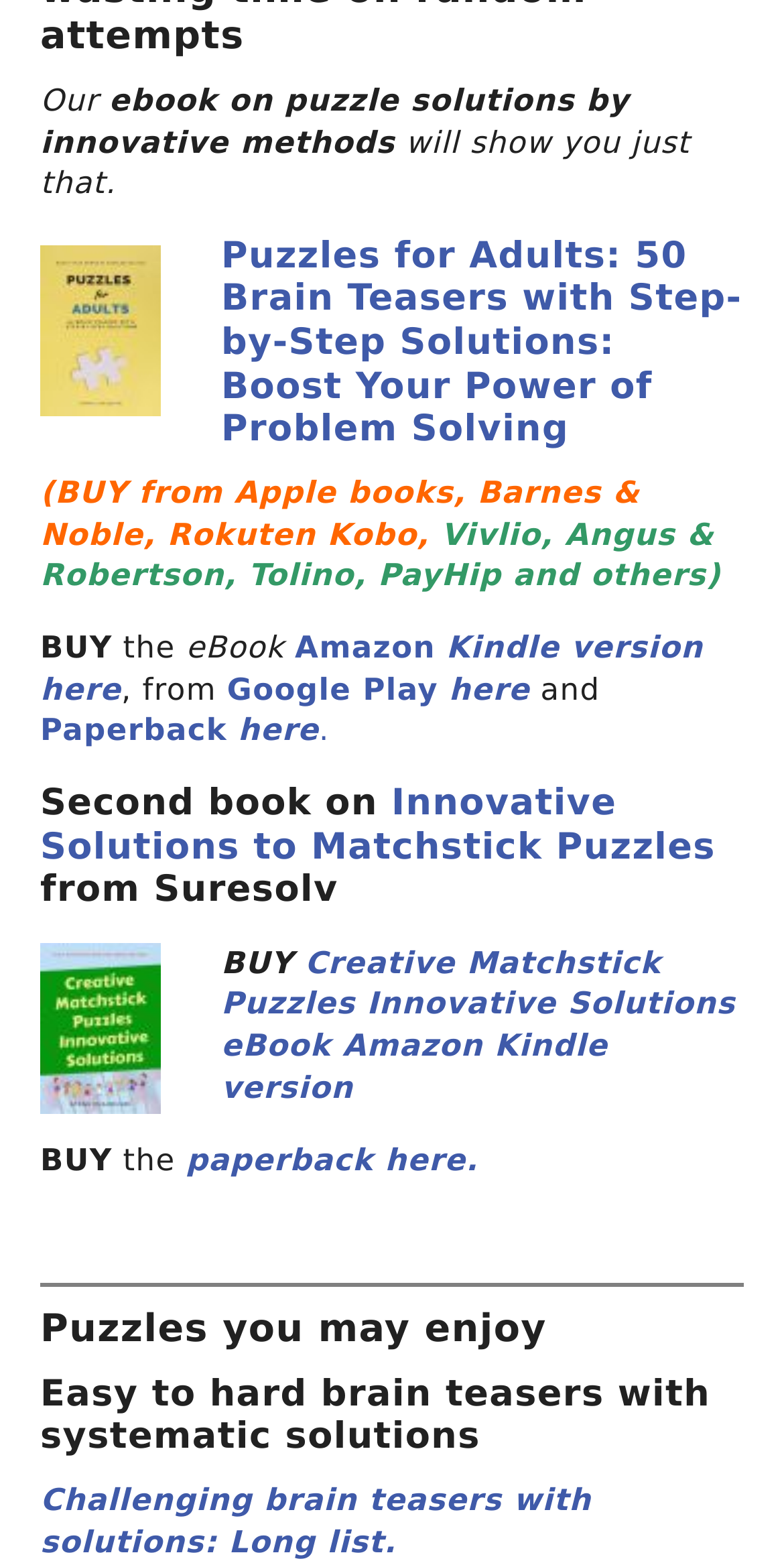Answer the question below using just one word or a short phrase: 
What type of puzzles are featured on this page?

Brain teasers